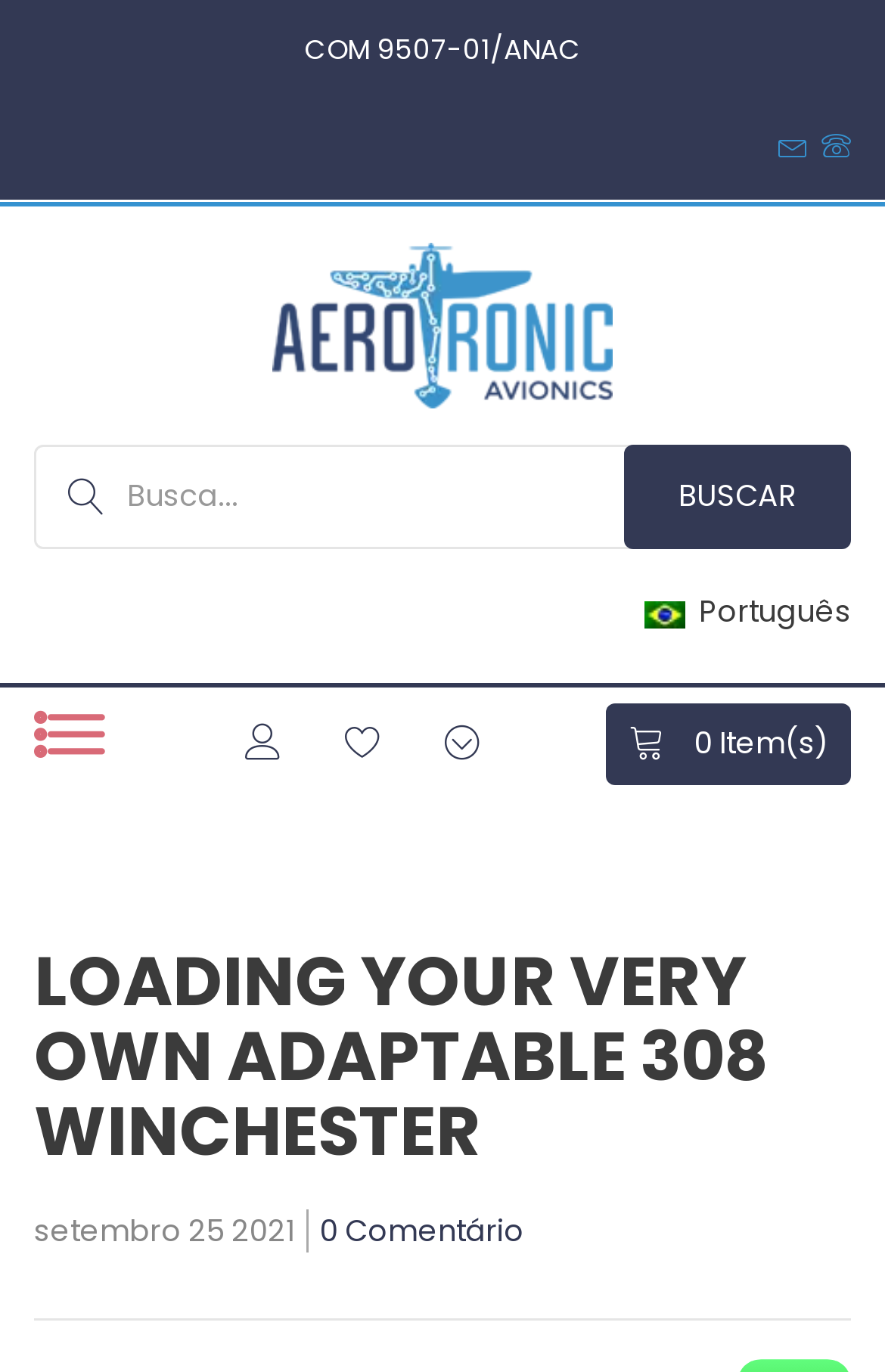Could you indicate the bounding box coordinates of the region to click in order to complete this instruction: "Search for something".

None